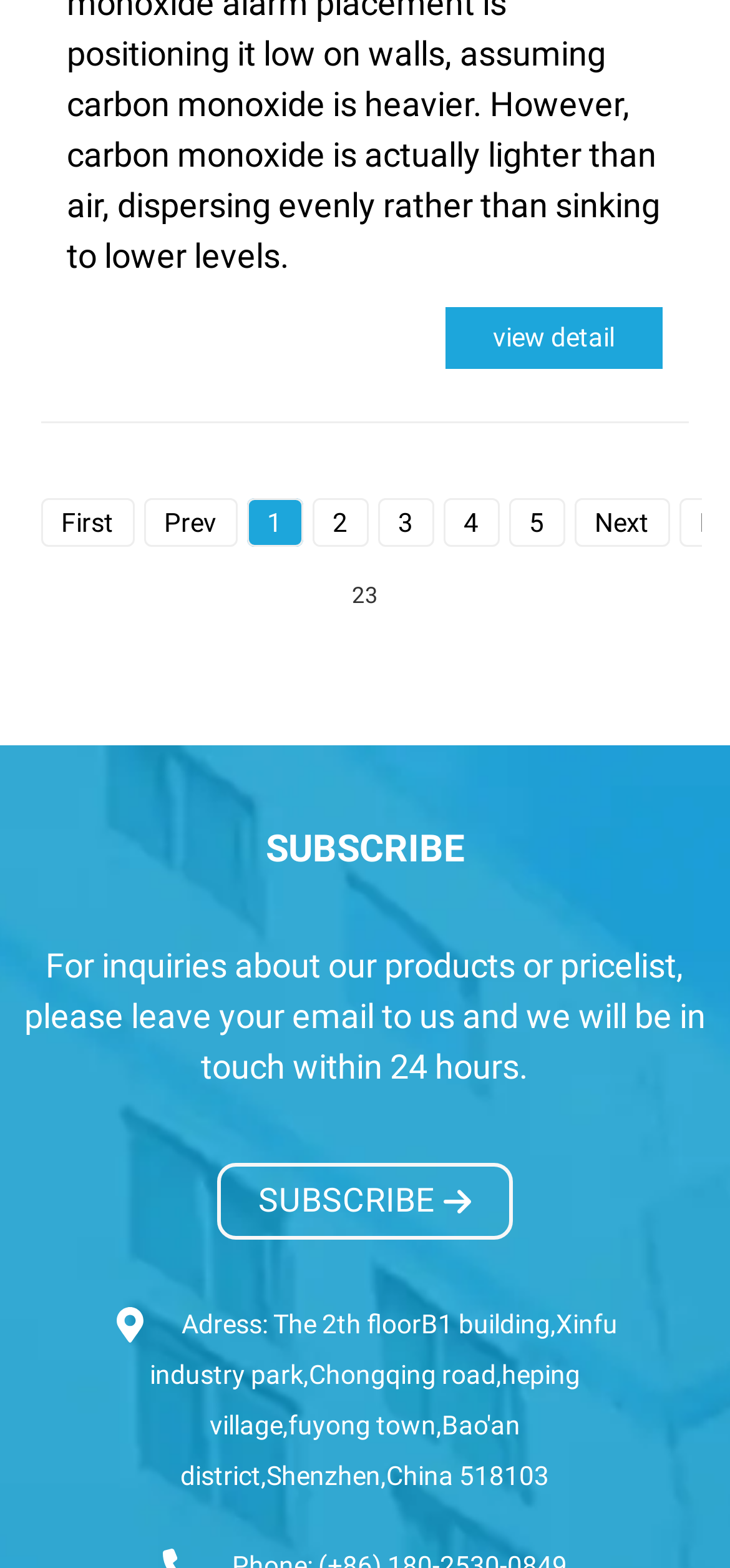Provide a one-word or one-phrase answer to the question:
How many links are available for pagination?

7